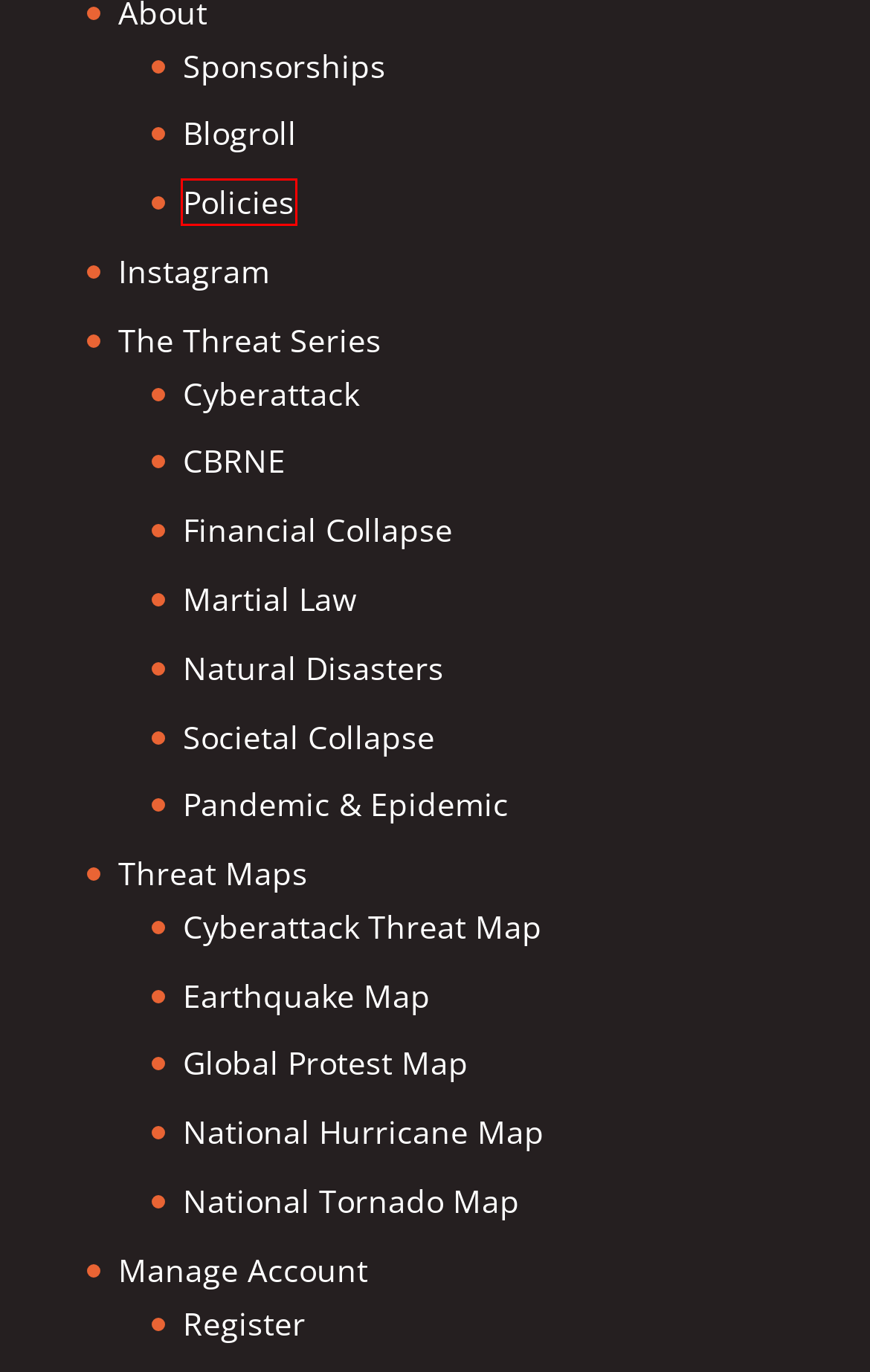Analyze the given webpage screenshot and identify the UI element within the red bounding box. Select the webpage description that best matches what you expect the new webpage to look like after clicking the element. Here are the candidates:
A. Policies - Suburban Survival Blog
B. Credibility of a Cyberattack on U.S. Critical Infrastructure
C. live weather map | tornado hq
D. Sign up to comment on Suburban Survival Blog
E. Vintage Candy - Reverse Squeeze - Leon Dorado
F. Earthquake Map - Suburban Survival Blog
G. The Threat of a Financial Collapse in the US in the Near Future
H. Sponsorships and Advertising Opportunities with Suburban Survival Blog

A